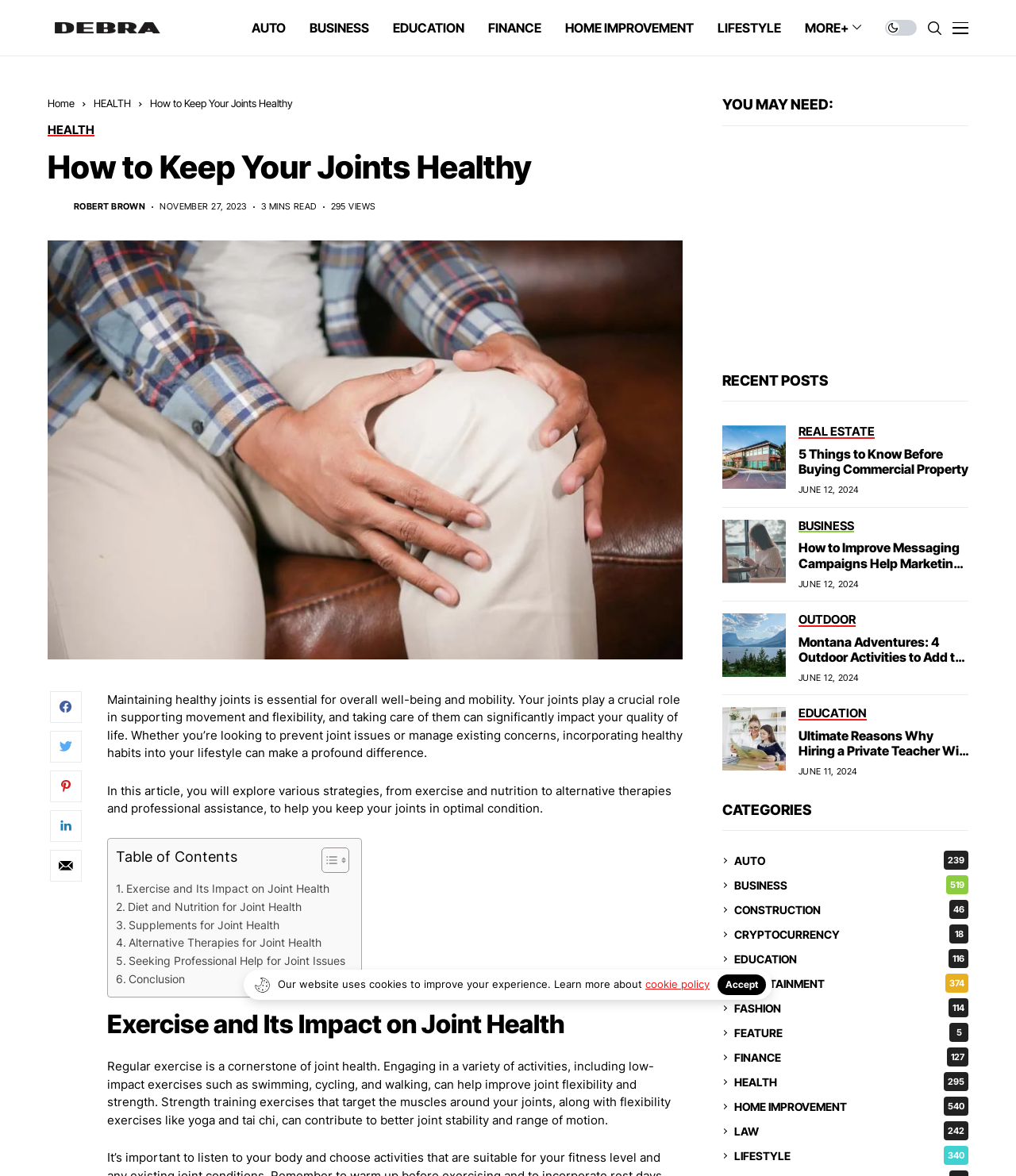What categories are available on the webpage?
Please respond to the question with a detailed and well-explained answer.

The webpage provides a list of categories, including AUTO, BUSINESS, CONSTRUCTION, CRYPTOCURRENCY, EDUCATION, ENTERTAINMENT, FASHION, FEATURE, FINANCE, and HEALTH, which can be used to filter and access specific content.